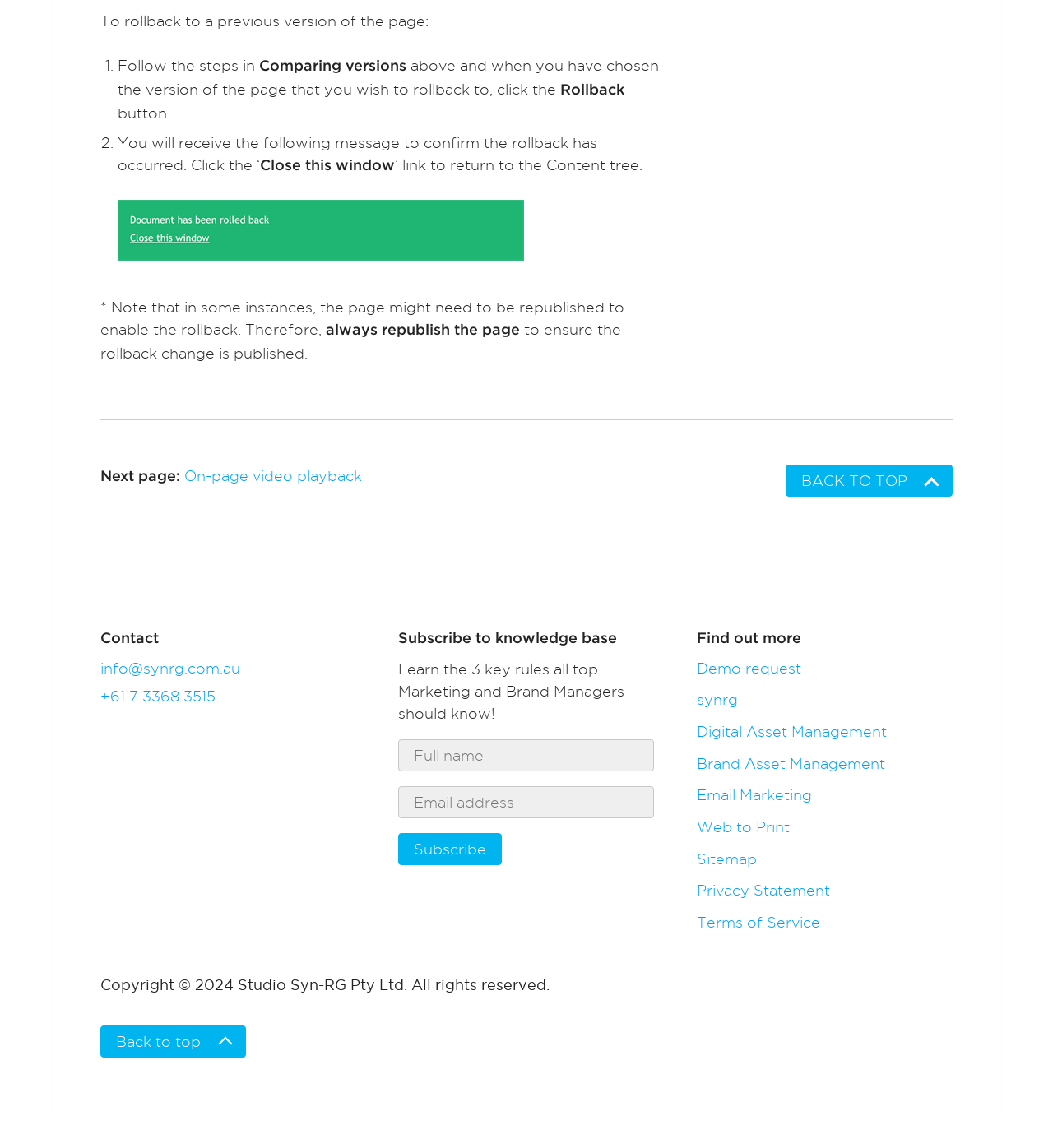Based on the element description "Digital Asset Management", predict the bounding box coordinates of the UI element.

[0.662, 0.63, 0.842, 0.644]